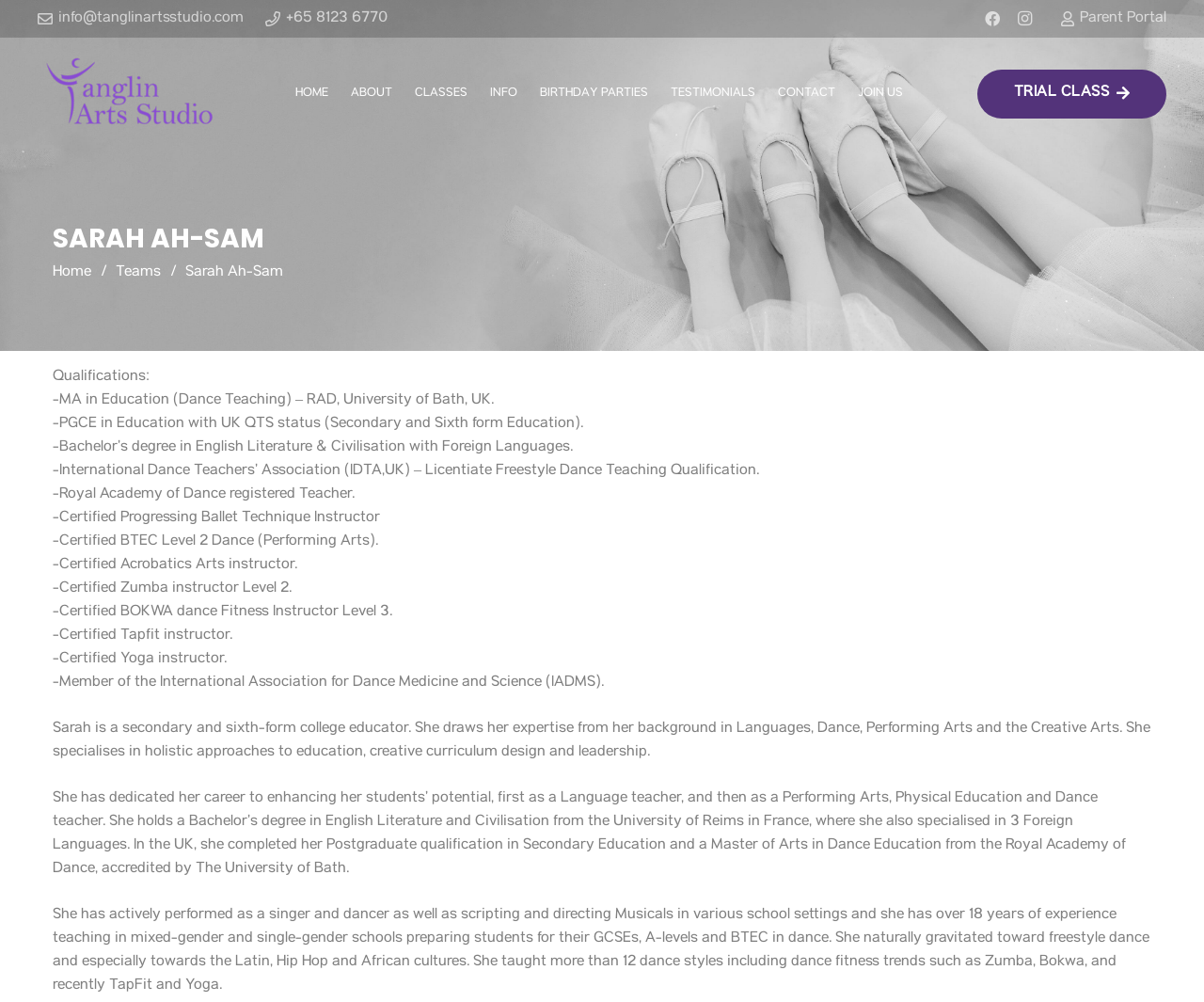What is the name of the studio associated with Sarah Ah-Sam?
Please give a detailed answer to the question using the information shown in the image.

The webpage's meta description and the logo link on the webpage indicate that Sarah Ah-Sam is associated with Tanglin Arts Studio.